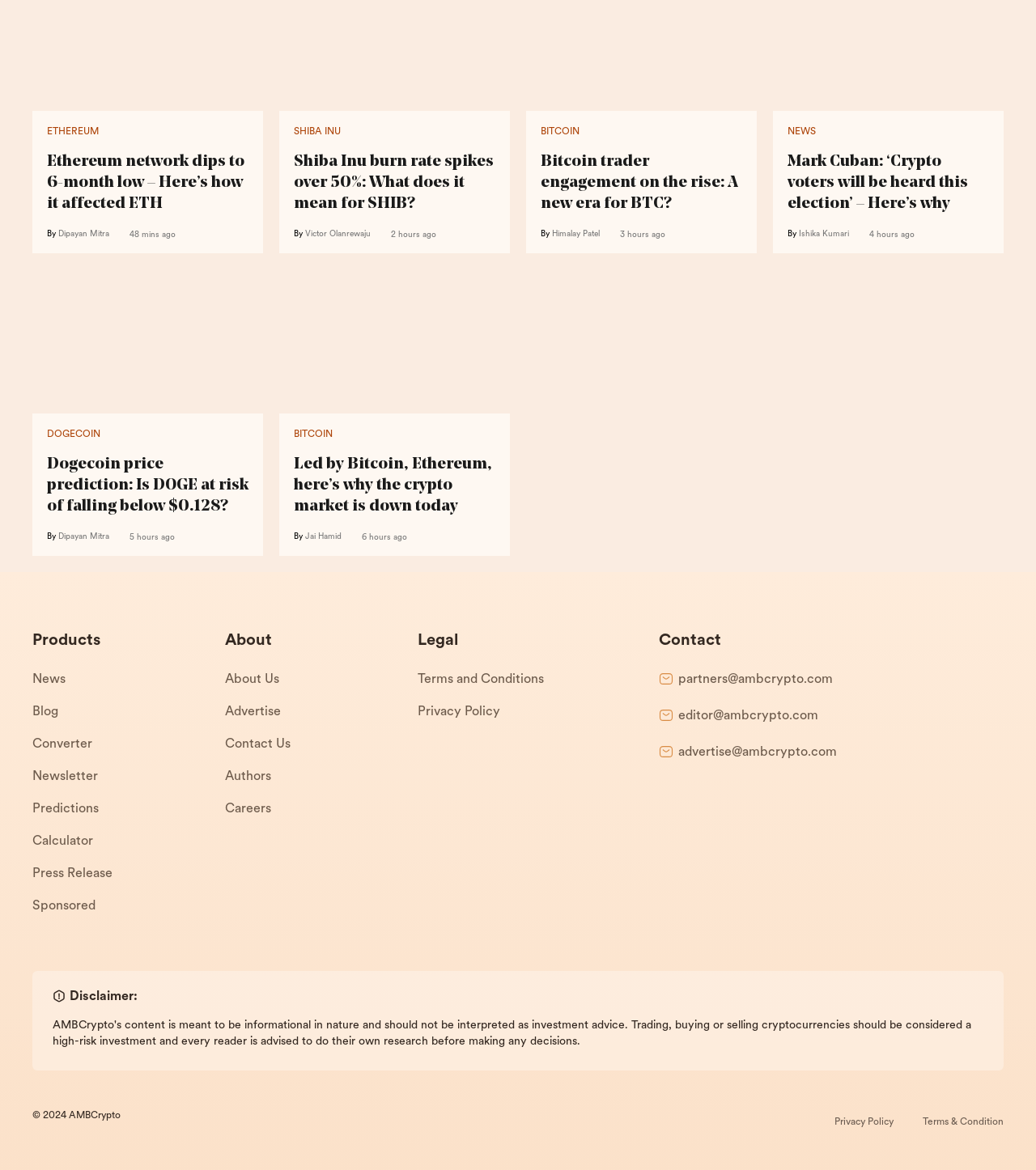Please determine the bounding box coordinates of the element's region to click for the following instruction: "Contact the partners".

[0.655, 0.574, 0.804, 0.588]